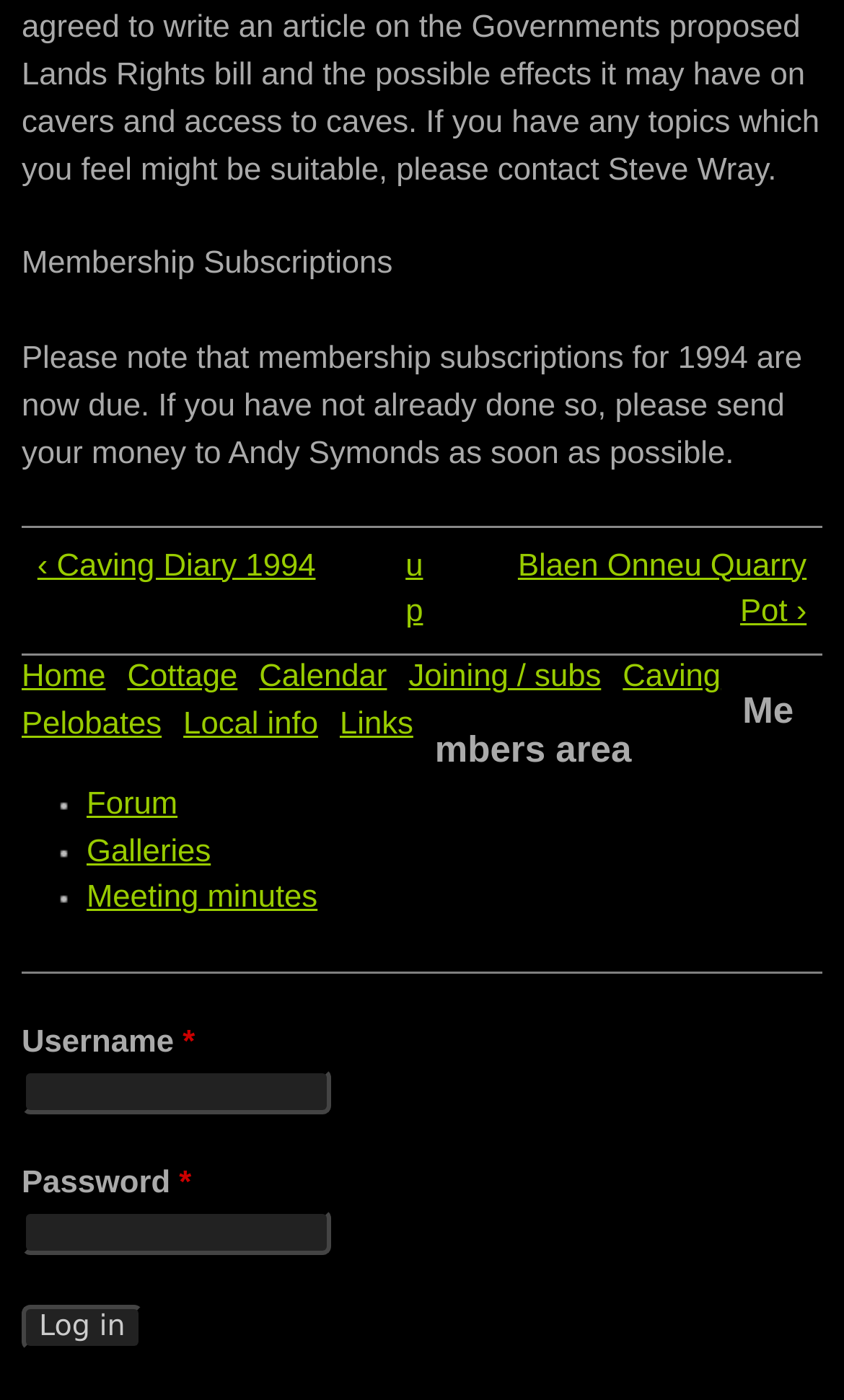Find the bounding box coordinates of the area to click in order to follow the instruction: "Go to the 'Caving Diary 1994' page".

[0.044, 0.389, 0.427, 0.422]